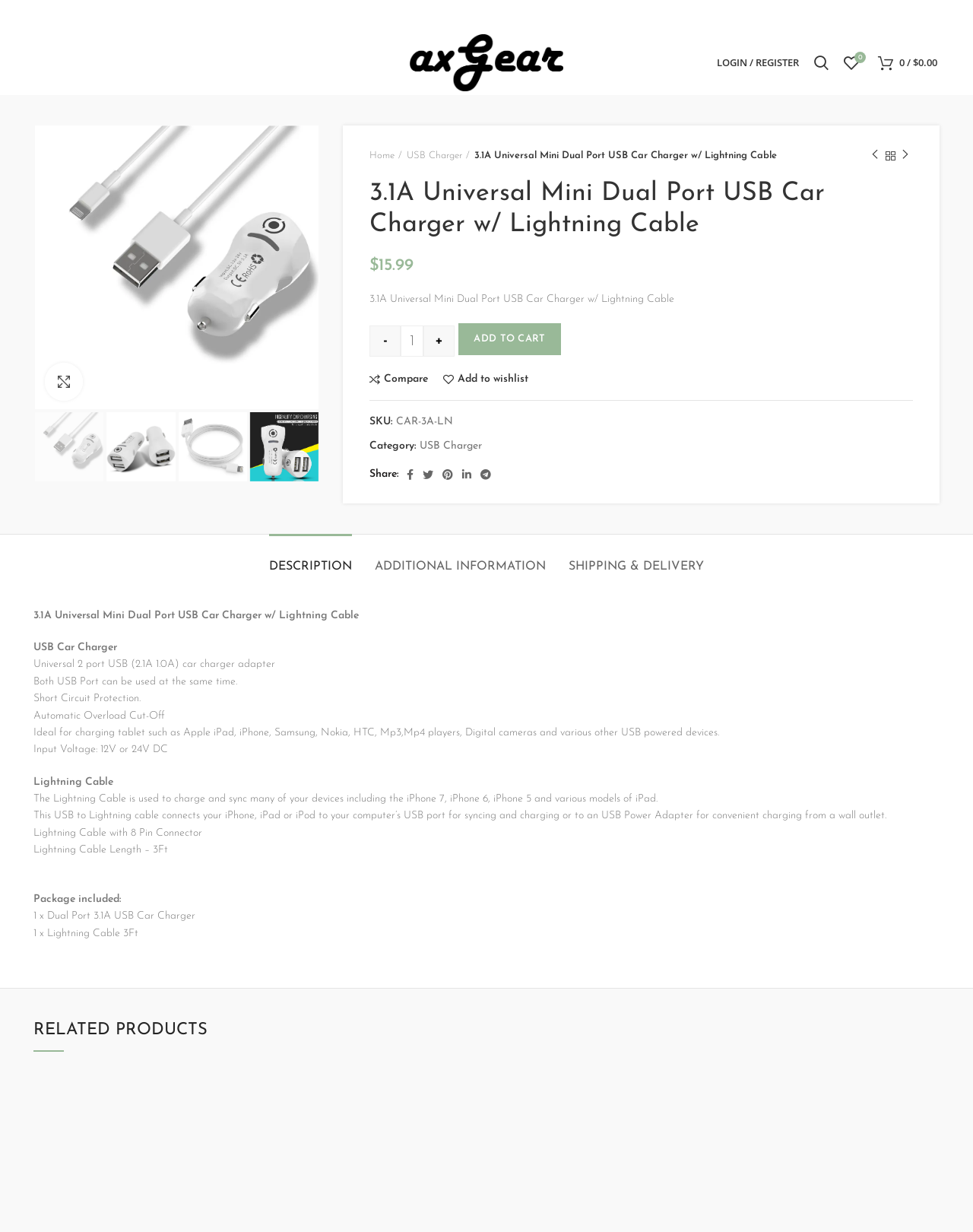Could you specify the bounding box coordinates for the clickable section to complete the following instruction: "Click on the 'LOGIN / REGISTER' link"?

[0.729, 0.039, 0.829, 0.063]